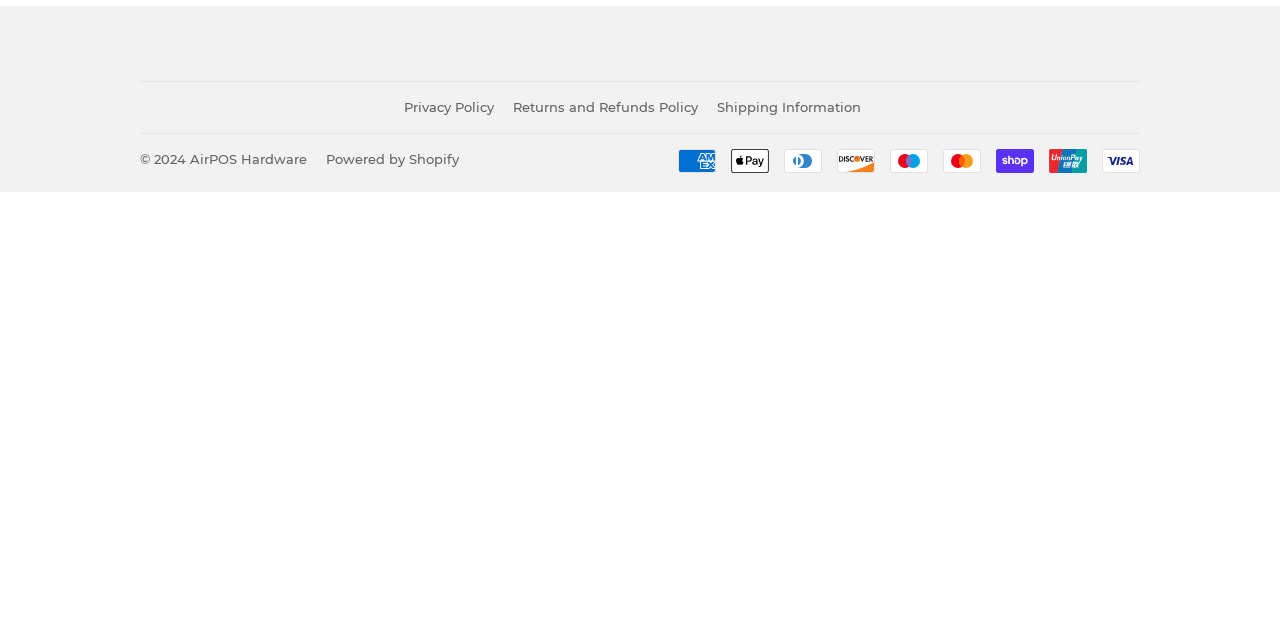Find the bounding box coordinates for the HTML element described as: "Returns and Refunds Policy". The coordinates should consist of four float values between 0 and 1, i.e., [left, top, right, bottom].

[0.401, 0.155, 0.545, 0.18]